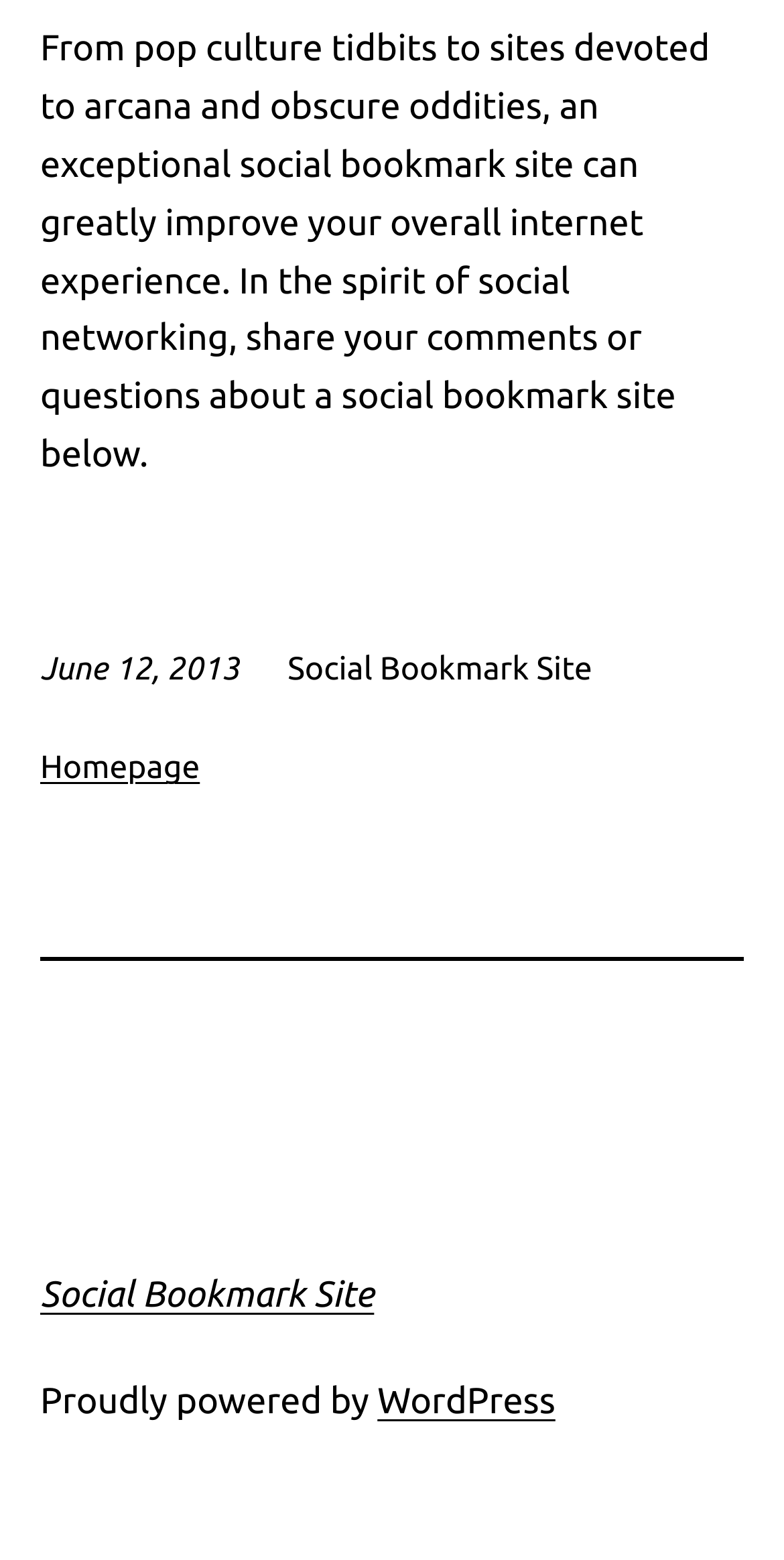Answer the question below in one word or phrase:
What is the name of the platform powering the website?

WordPress